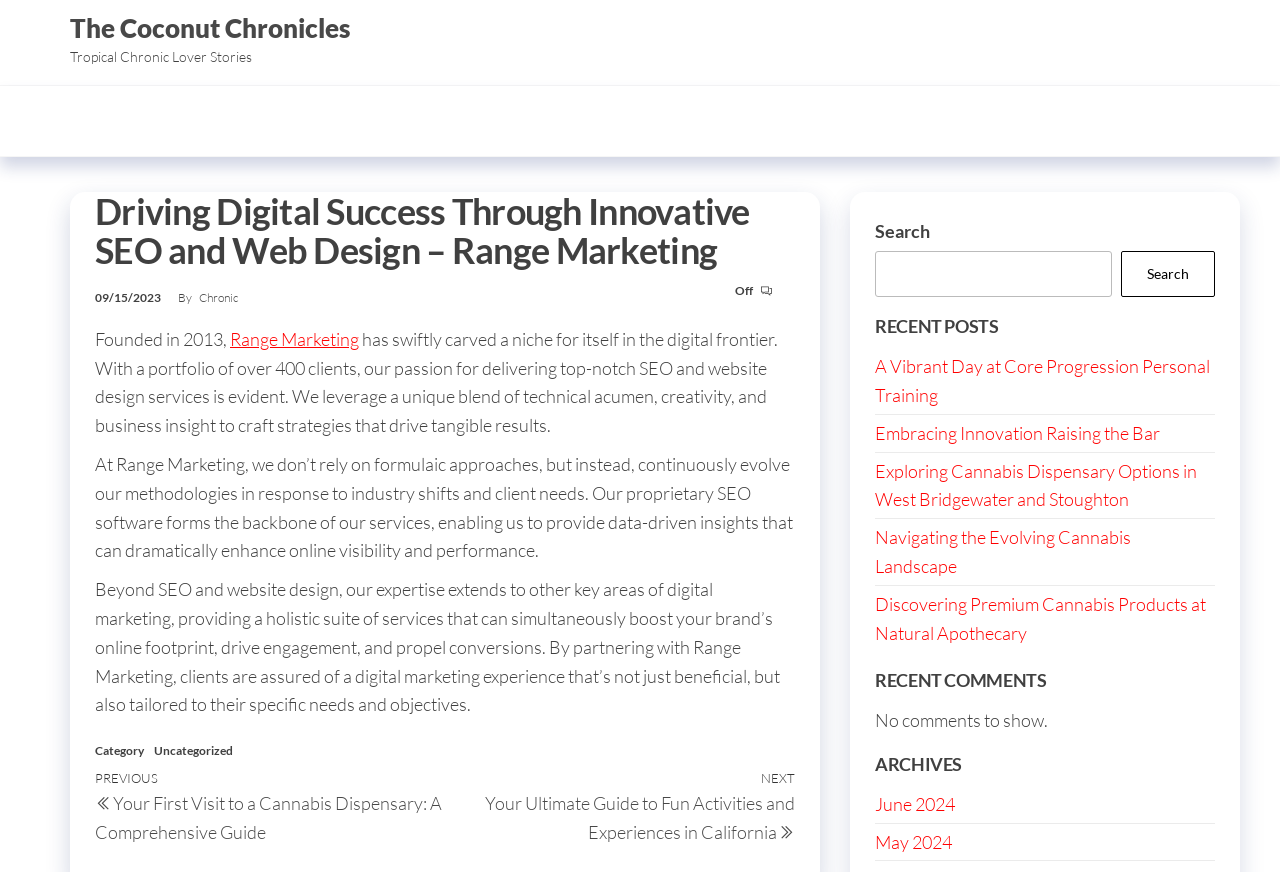Find the bounding box coordinates for the area you need to click to carry out the instruction: "Visit the 'Range Marketing' website". The coordinates should be four float numbers between 0 and 1, indicated as [left, top, right, bottom].

[0.18, 0.376, 0.28, 0.401]